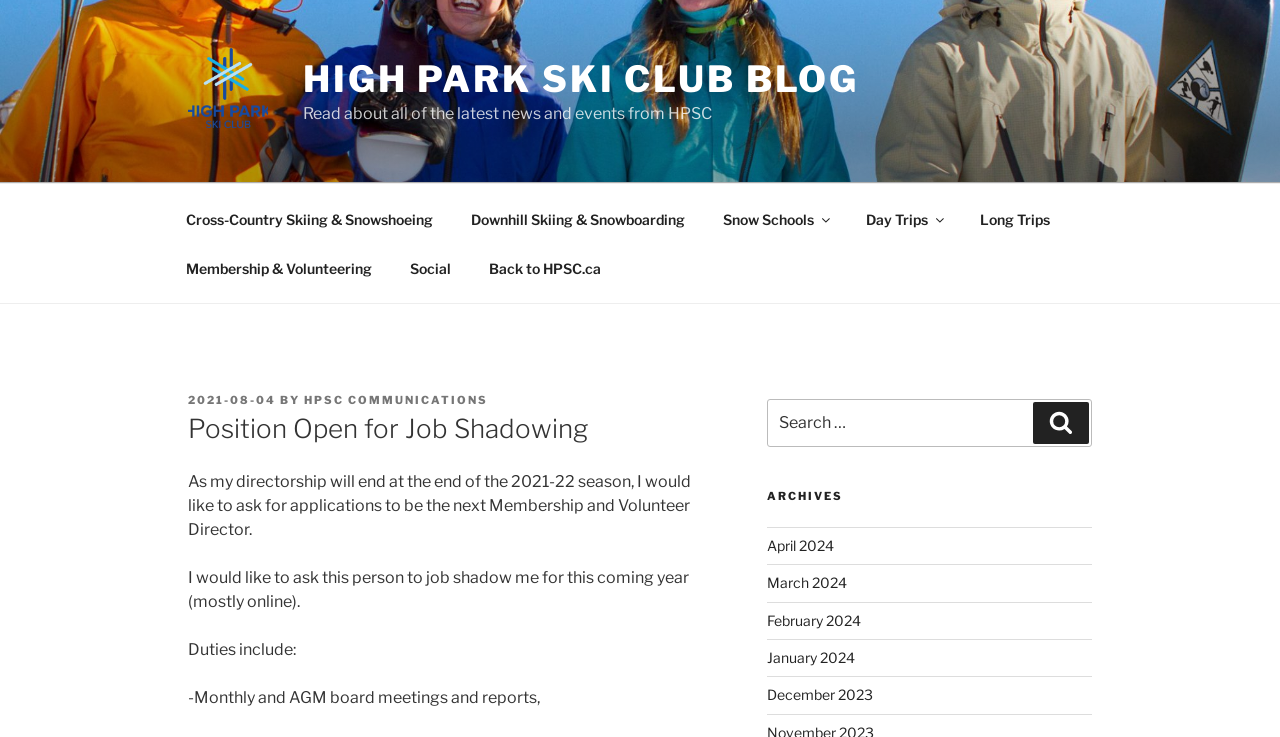Indicate the bounding box coordinates of the element that needs to be clicked to satisfy the following instruction: "Read the post from 2021-08-04". The coordinates should be four float numbers between 0 and 1, i.e., [left, top, right, bottom].

[0.147, 0.533, 0.216, 0.552]